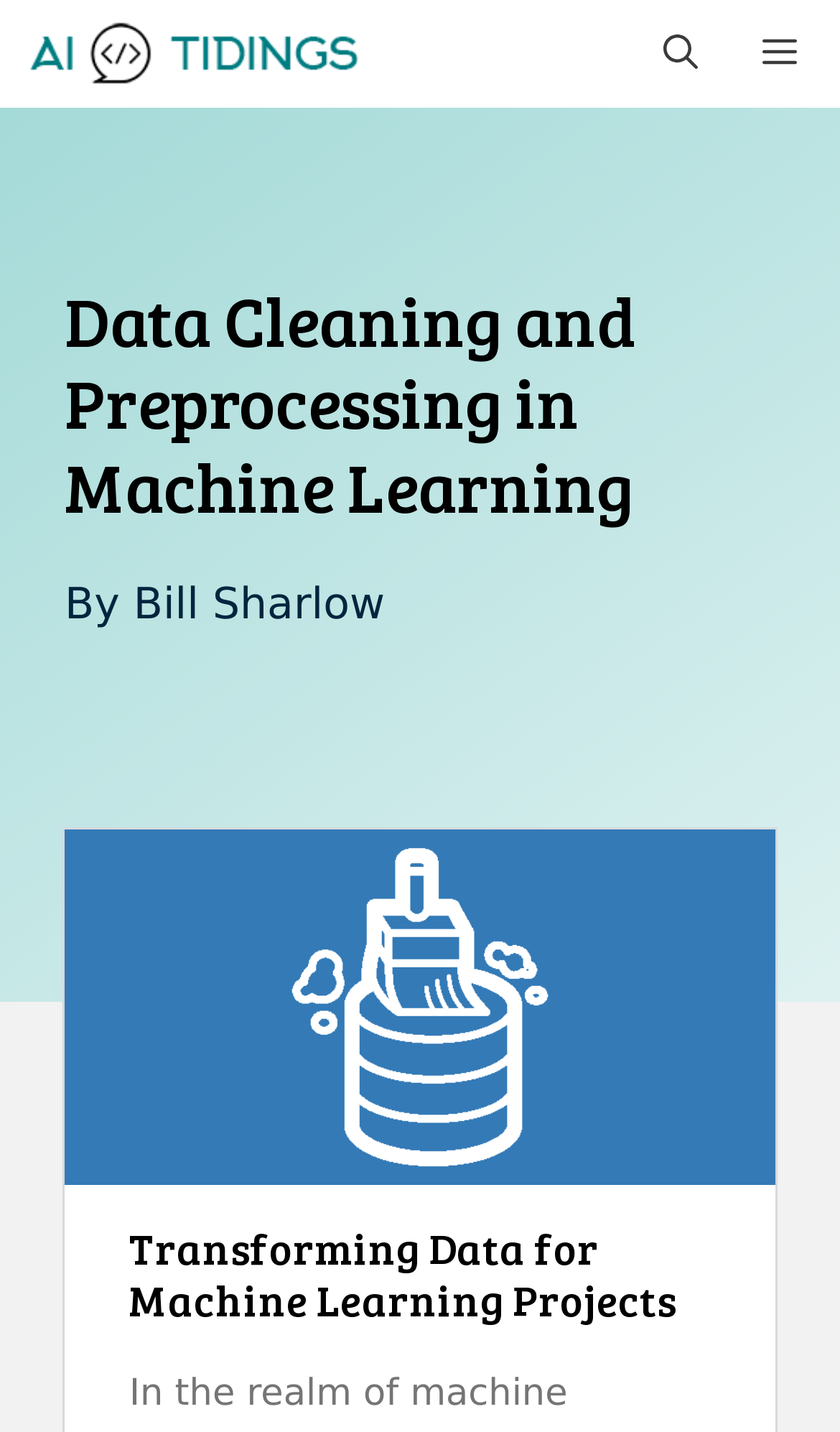Extract the main title from the webpage and generate its text.

Data Cleaning and Preprocessing in Machine Learning